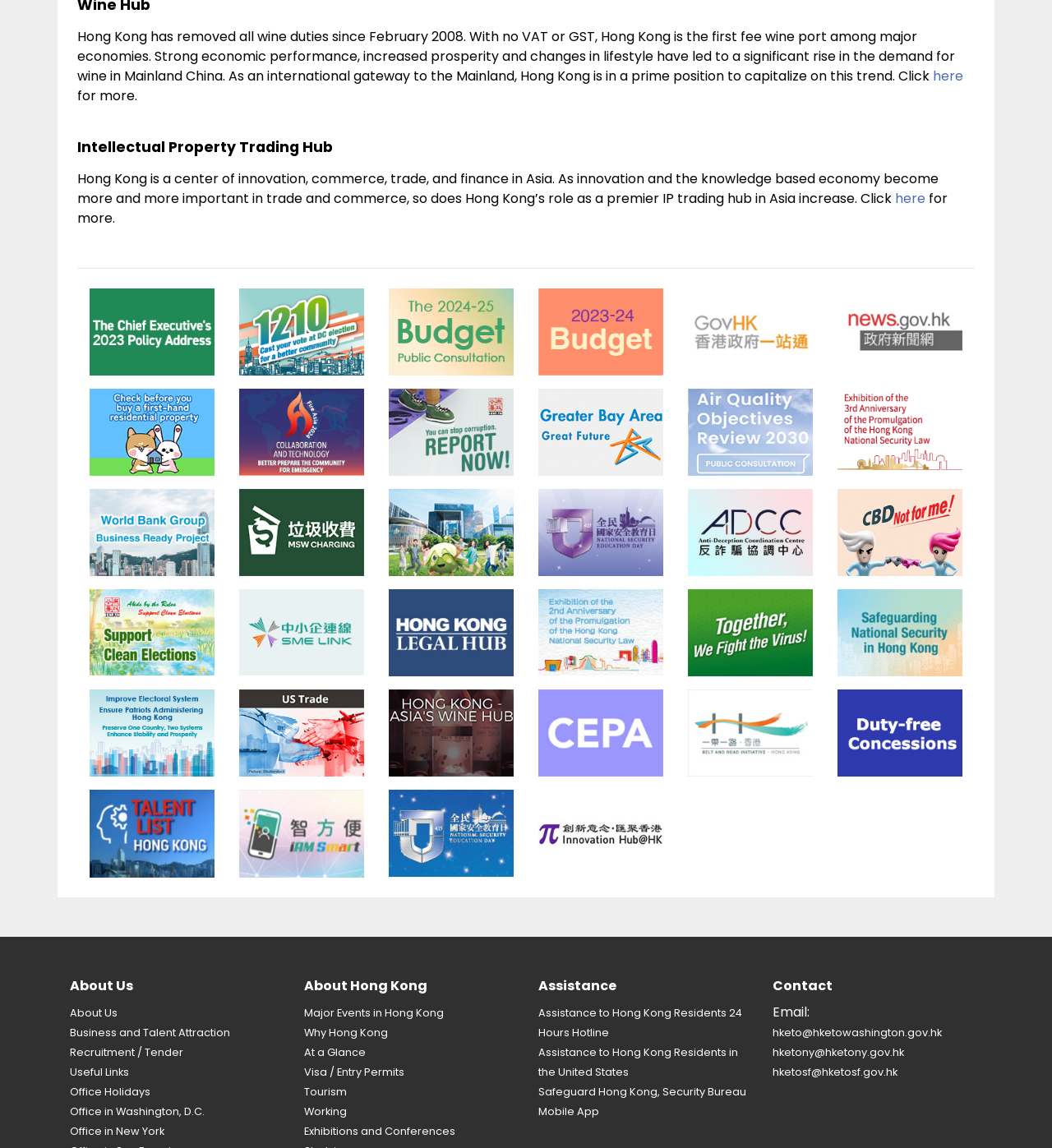Identify and provide the bounding box coordinates of the UI element described: "Business and Talent Attraction". The coordinates should be formatted as [left, top, right, bottom], with each number being a float between 0 and 1.

[0.066, 0.893, 0.219, 0.905]